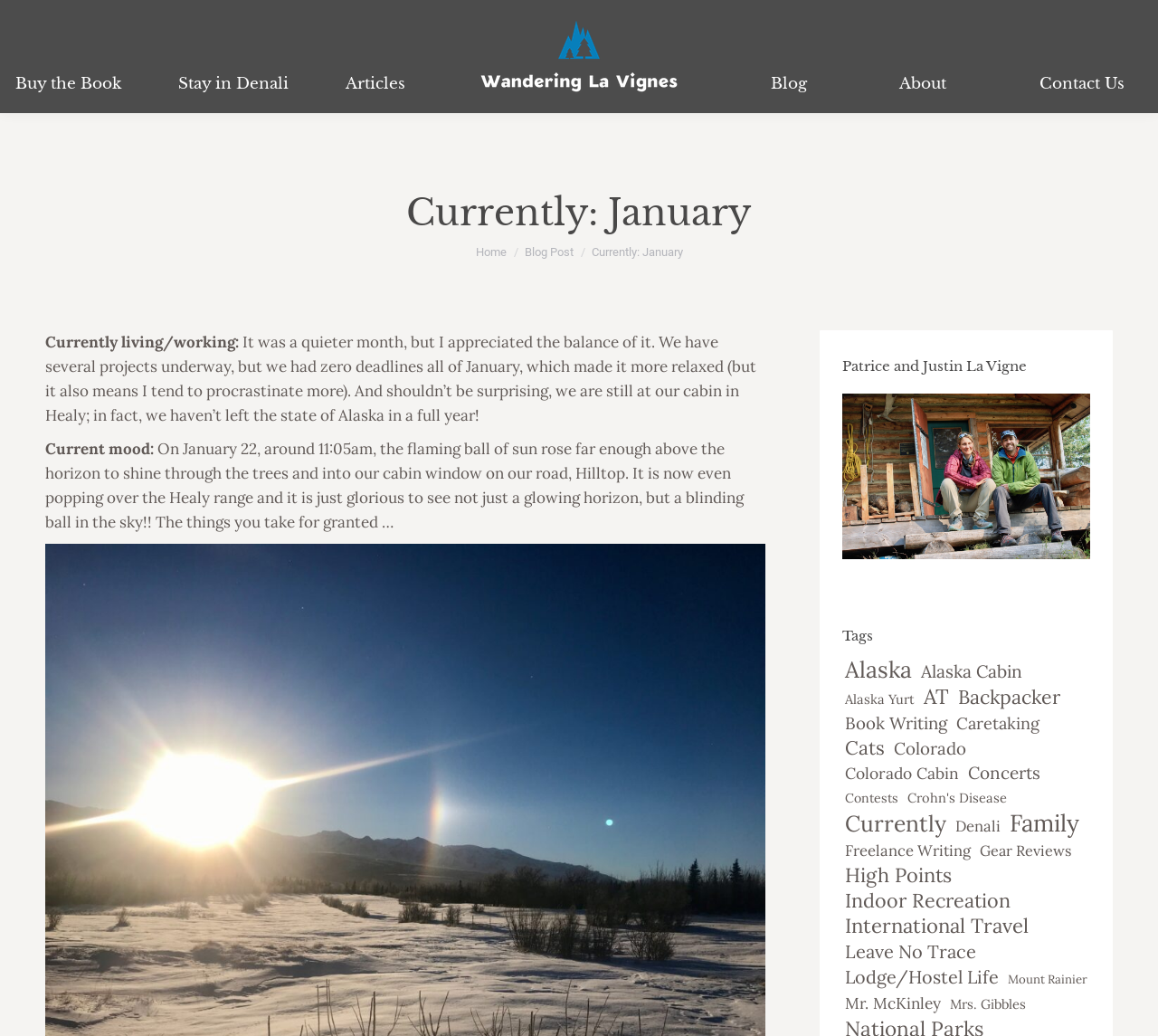Locate the bounding box coordinates of the area you need to click to fulfill this instruction: 'Explore the 'Alaska' tag'. The coordinates must be in the form of four float numbers ranging from 0 to 1: [left, top, right, bottom].

[0.727, 0.636, 0.79, 0.657]